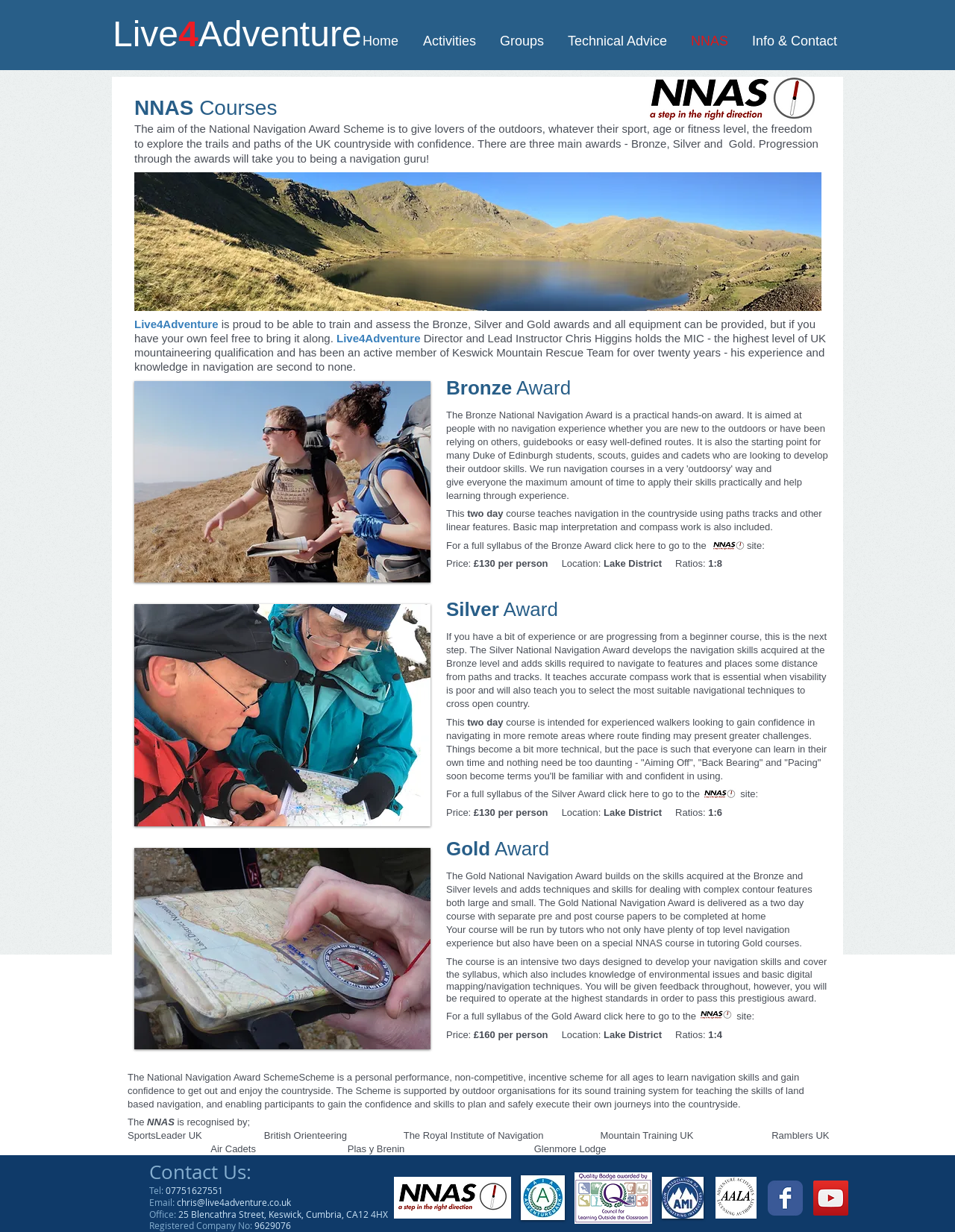Please answer the following query using a single word or phrase: 
What is the ratio of instructors to students for the Silver Award course?

1:6